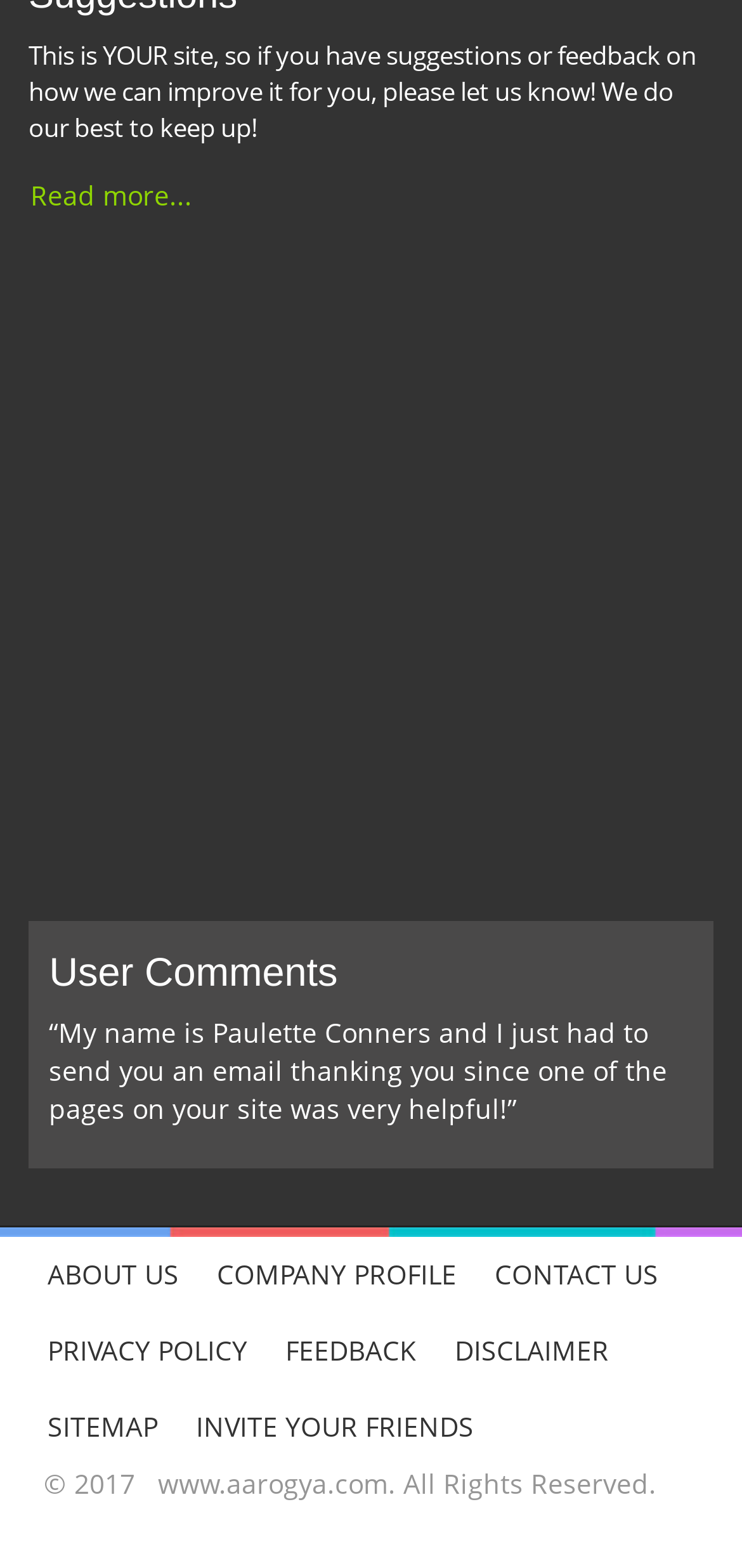Please determine the bounding box coordinates of the area that needs to be clicked to complete this task: 'Contact the website administrator'. The coordinates must be four float numbers between 0 and 1, formatted as [left, top, right, bottom].

[0.641, 0.788, 0.913, 0.837]